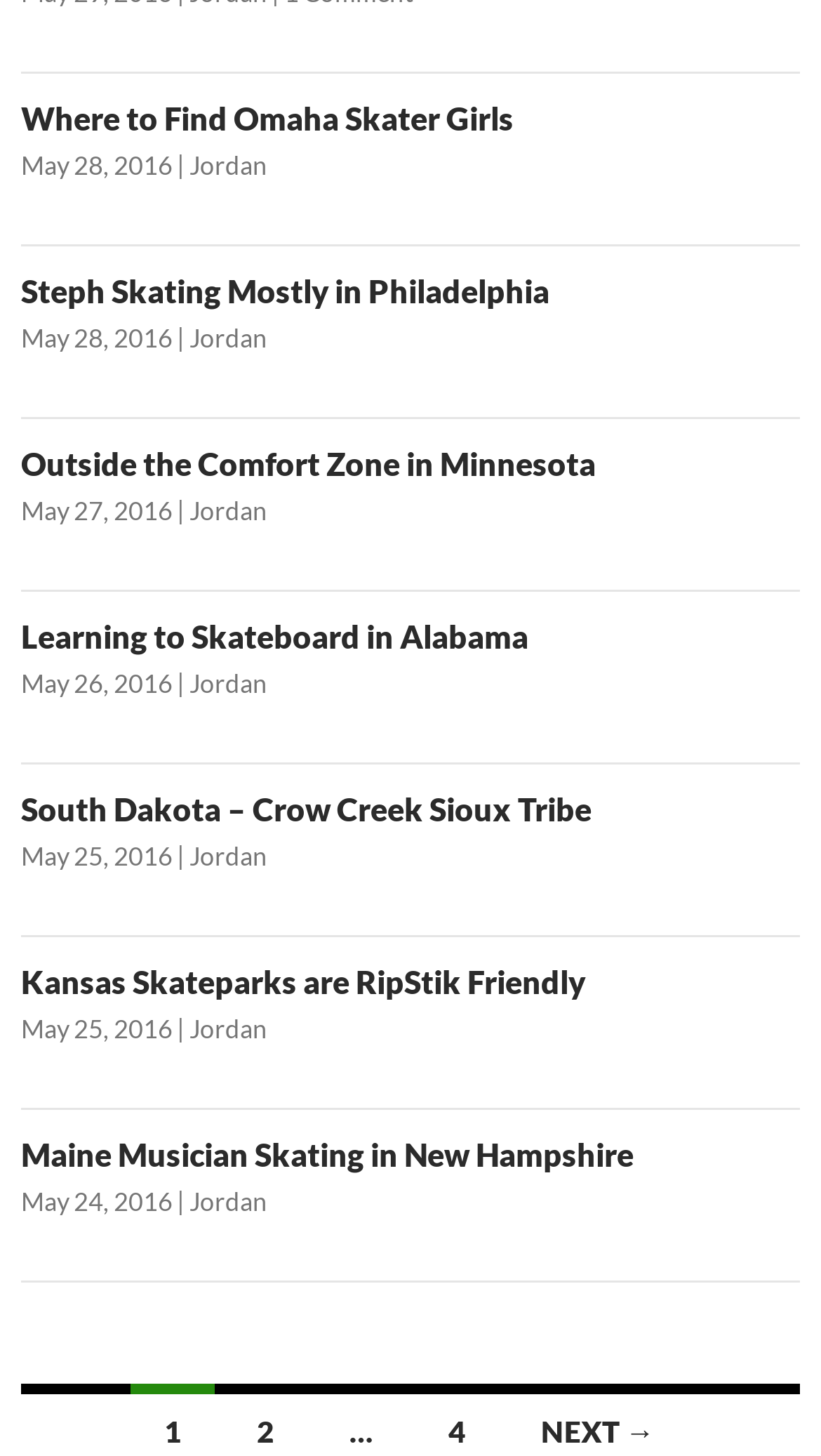Determine the bounding box coordinates for the HTML element mentioned in the following description: "May 24, 2016". The coordinates should be a list of four floats ranging from 0 to 1, represented as [left, top, right, bottom].

[0.026, 0.814, 0.21, 0.836]